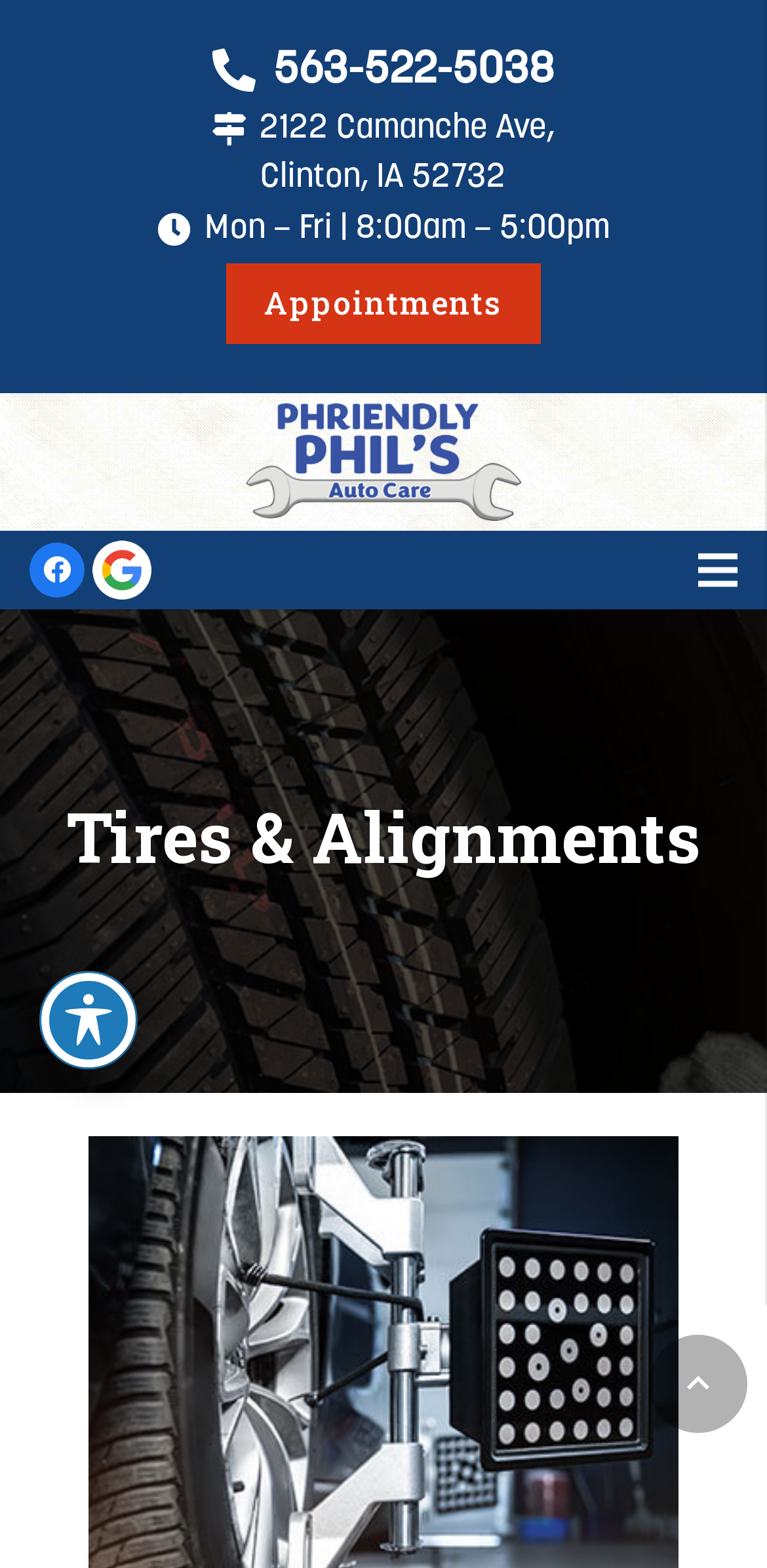Provide your answer to the question using just one word or phrase: What are the business hours of Phriendly Phil's Auto Care?

Mon – Fri | 8:00am – 5:00pm